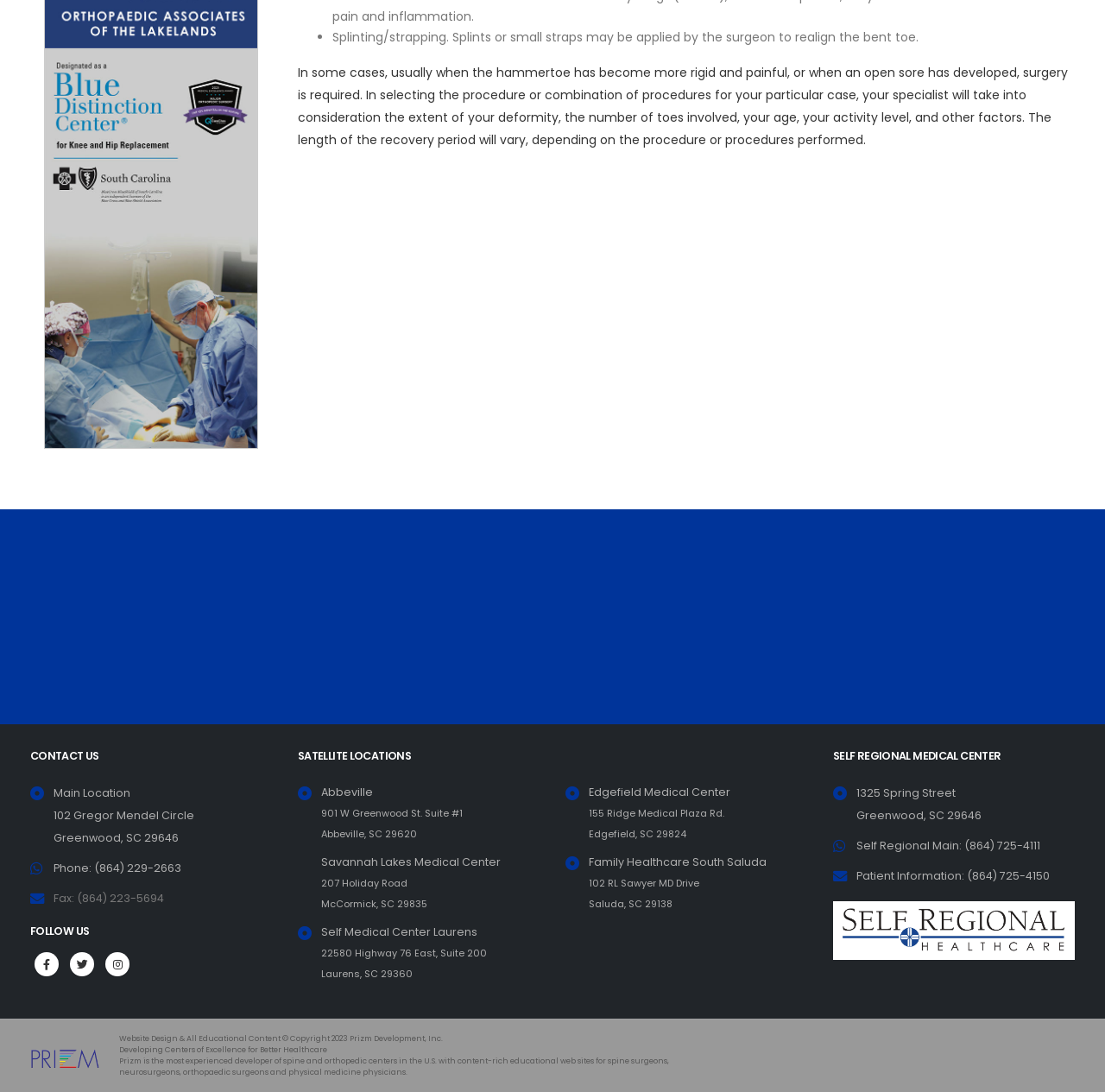What is the phone number of the main location?
Answer the question in as much detail as possible.

The phone number of the main location can be found in the CONTACT US section, where it is listed as Phone: (864) 229-2663.